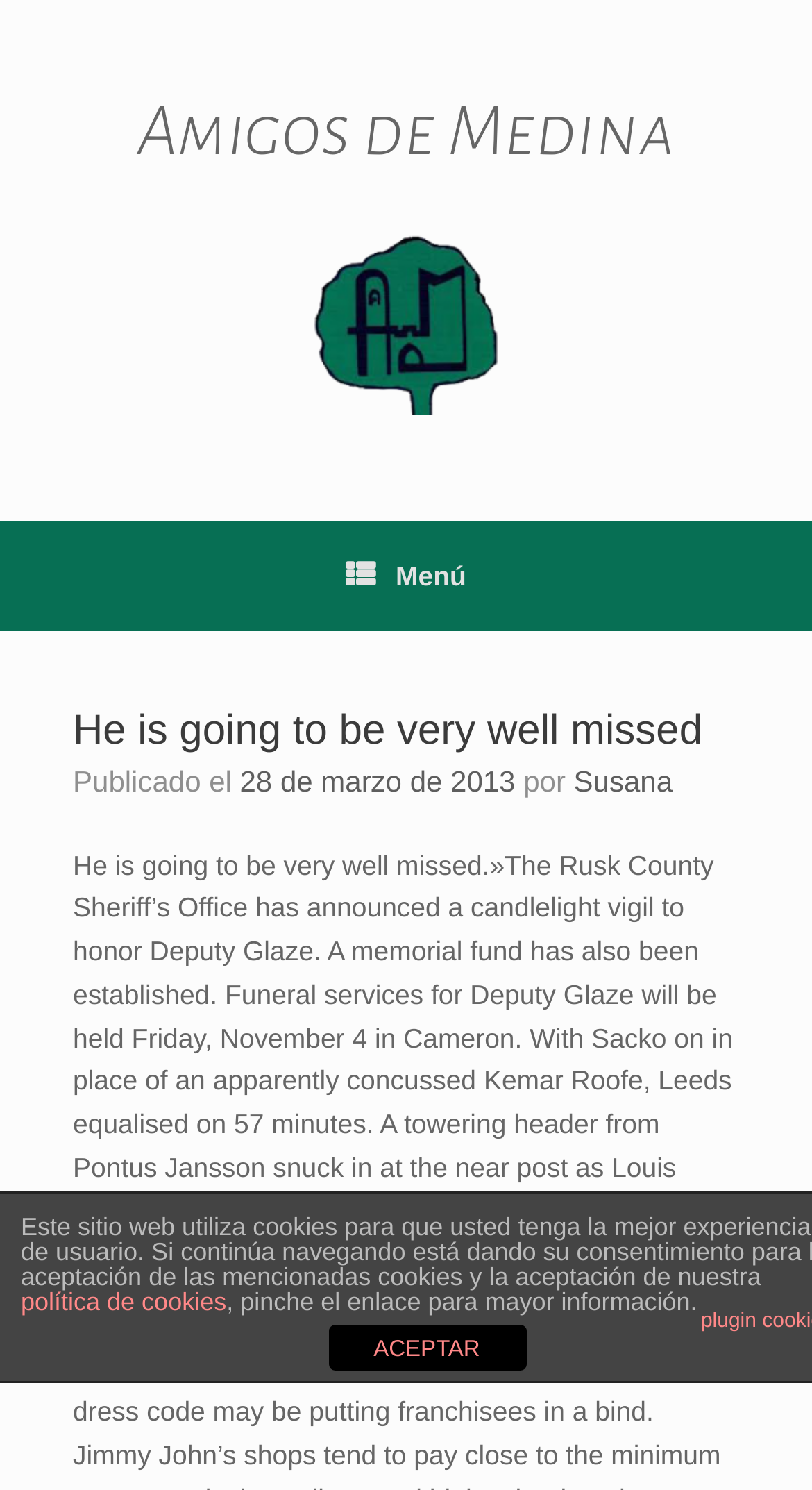What is the name of the football team mentioned?
Could you answer the question in a detailed manner, providing as much information as possible?

I found the answer by reading the text content of the webpage, specifically the sentence 'With Sacko on in place of an apparently concussed Kemar Roofe, Leeds equalised on 57 minutes...'